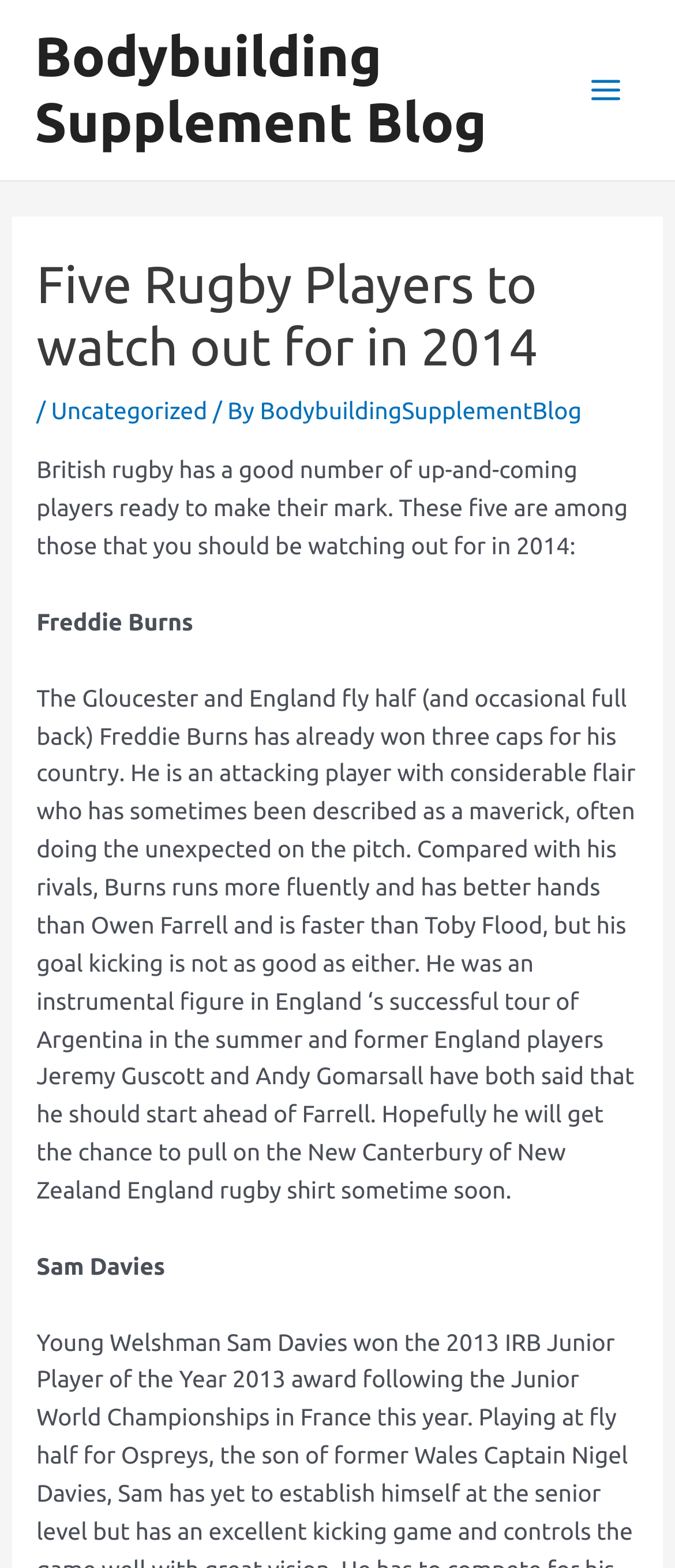What is the name of the brand of rugby shirt mentioned?
Look at the image and provide a detailed response to the question.

The webpage mentions that 'he will get the chance to pull on the New Canterbury of New Zealand England rugby shirt sometime soon', indicating that the brand of rugby shirt mentioned is New Canterbury.